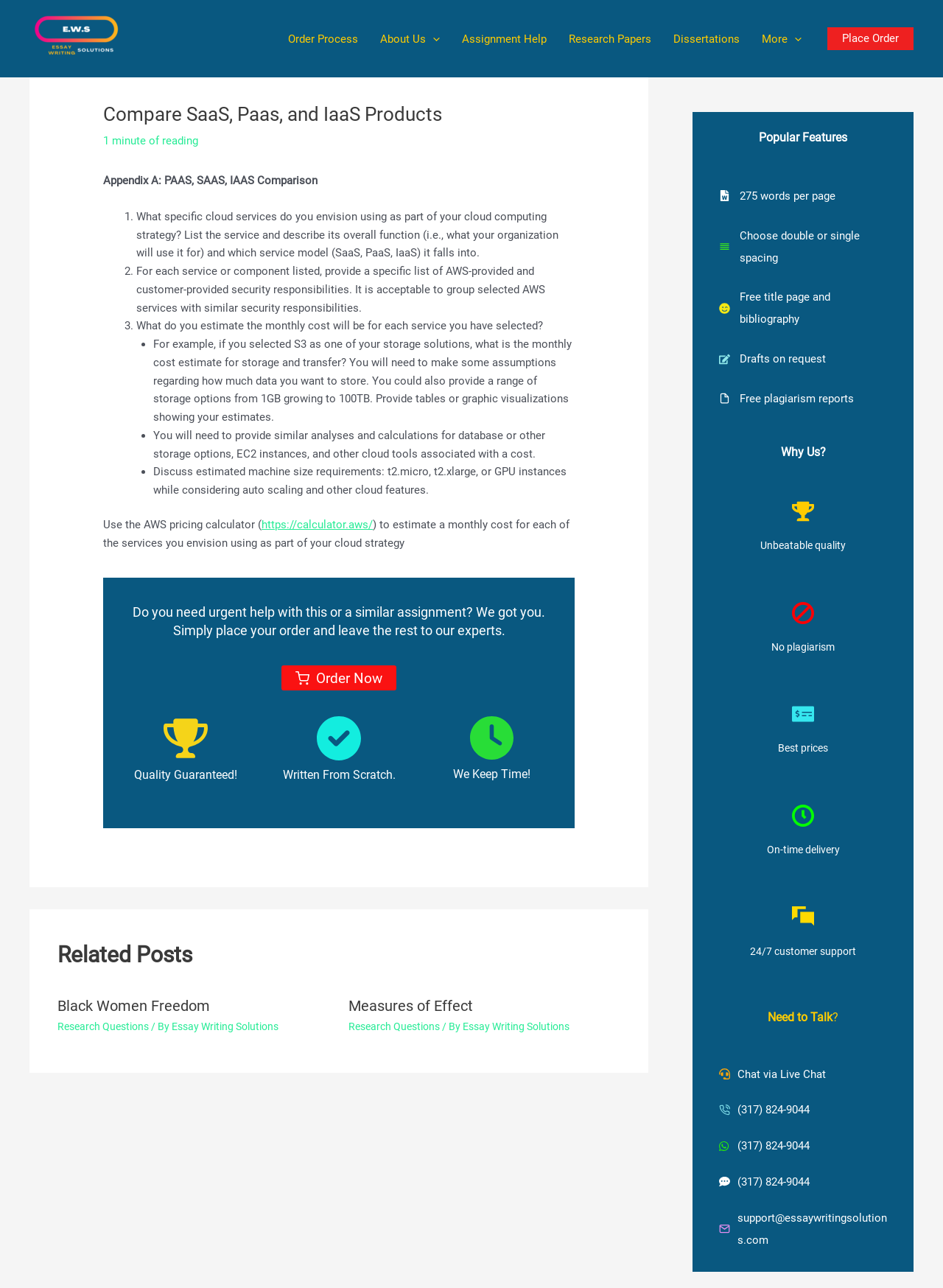Determine the primary headline of the webpage.

Compare SaaS, Paas, and IaaS Products